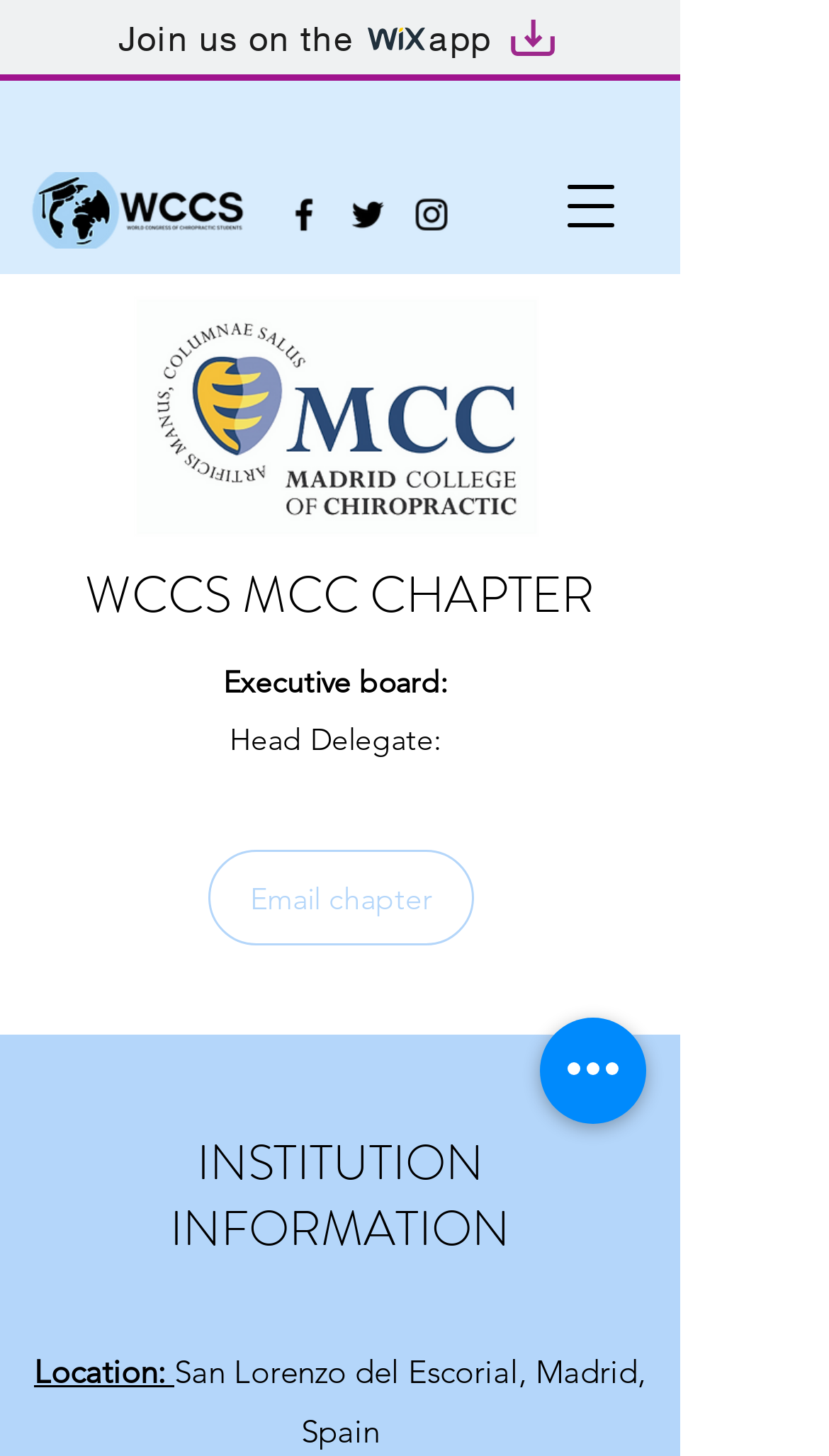Find and provide the bounding box coordinates for the UI element described here: "aria-label="Open navigation menu"". The coordinates should be given as four float numbers between 0 and 1: [left, top, right, bottom].

[0.649, 0.105, 0.777, 0.178]